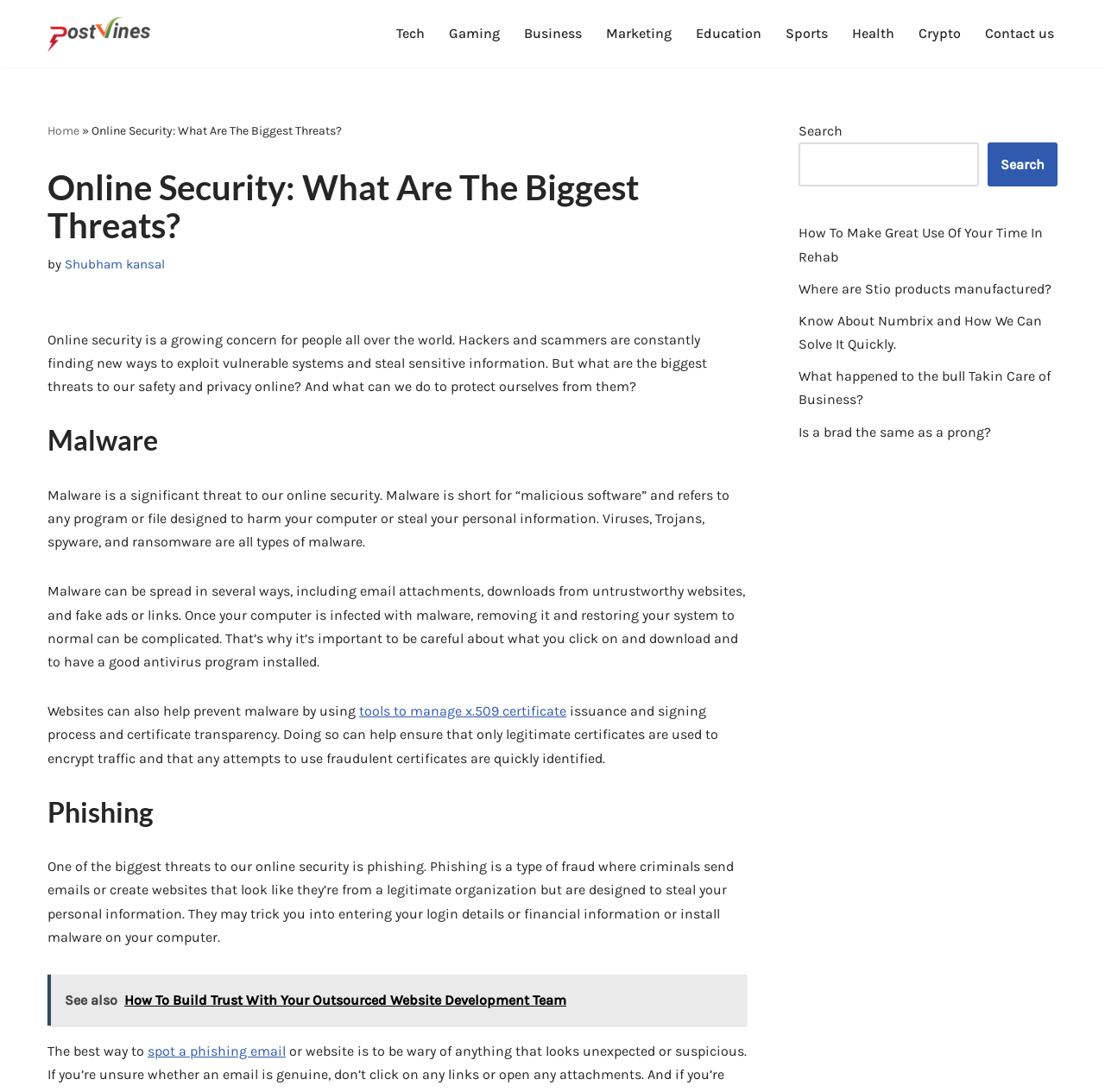Find the bounding box coordinates for the HTML element specified by: "Where are Stio products manufactured?".

[0.723, 0.257, 0.952, 0.272]